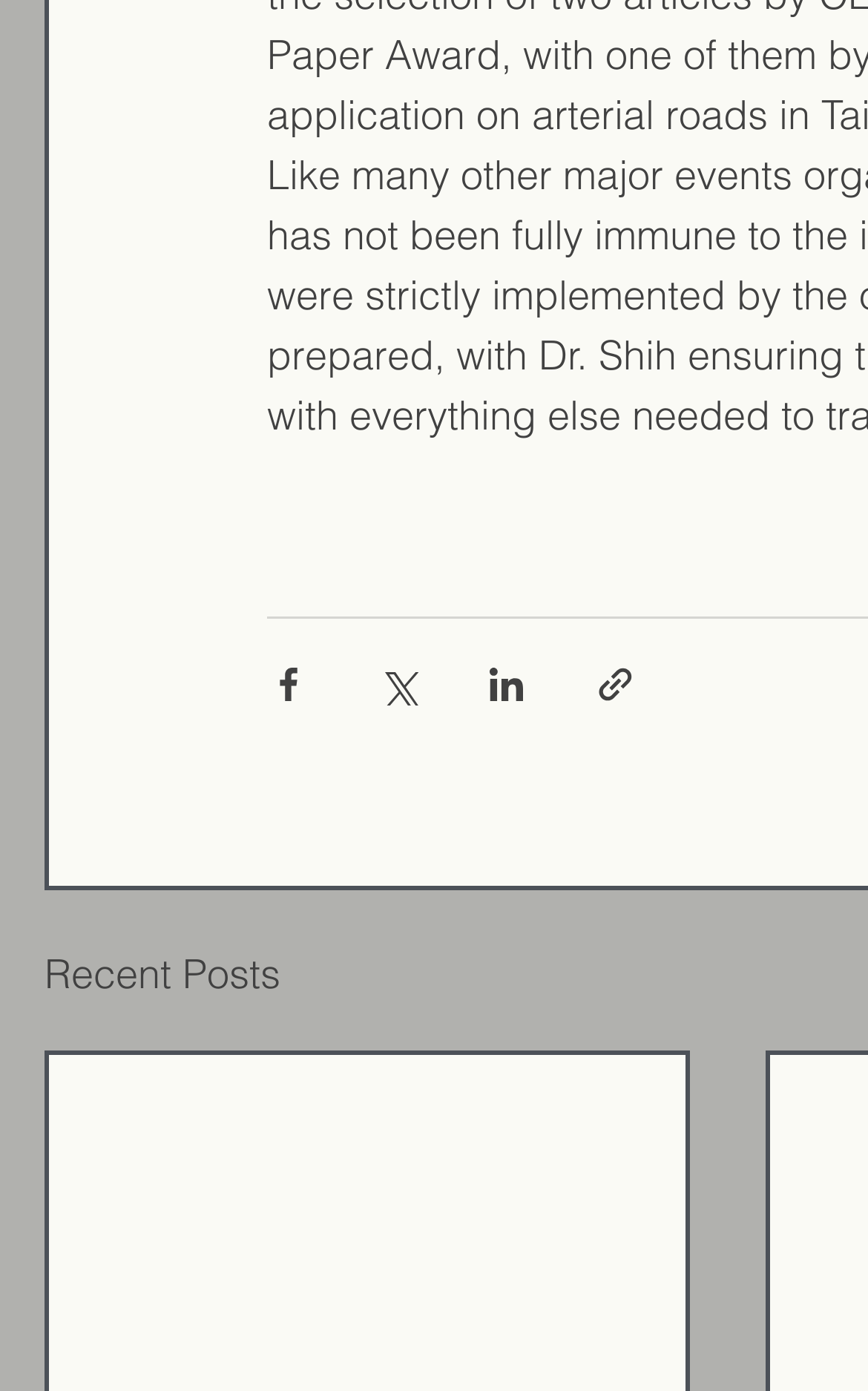Answer the question with a single word or phrase: 
What is the purpose of the buttons on the top?

Sharing